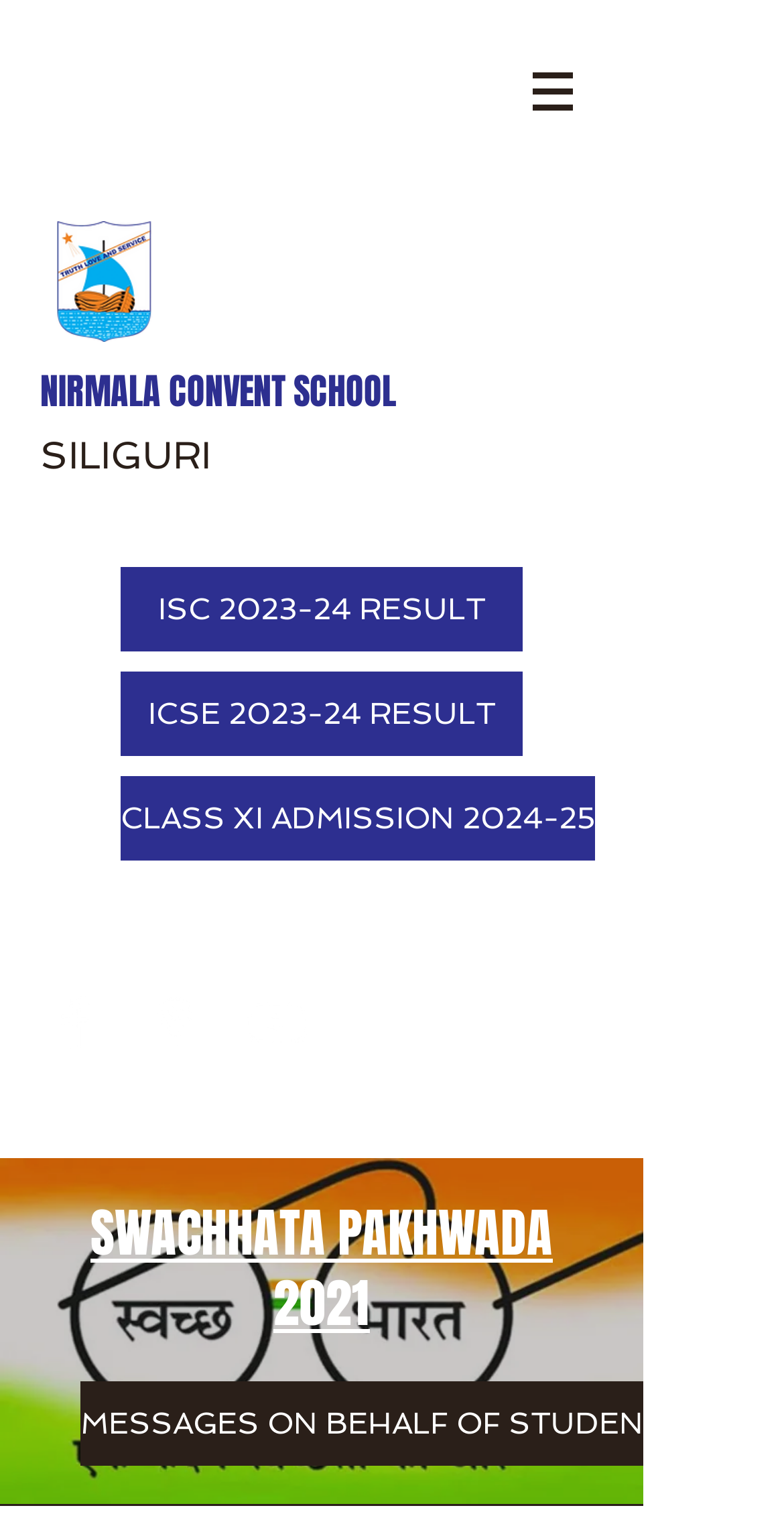Can you look at the image and give a comprehensive answer to the question:
What is the name of the school?

The name of the school can be found in the static text element 'NIRMALA CONVENT SCHOOL' located at the top of the webpage.